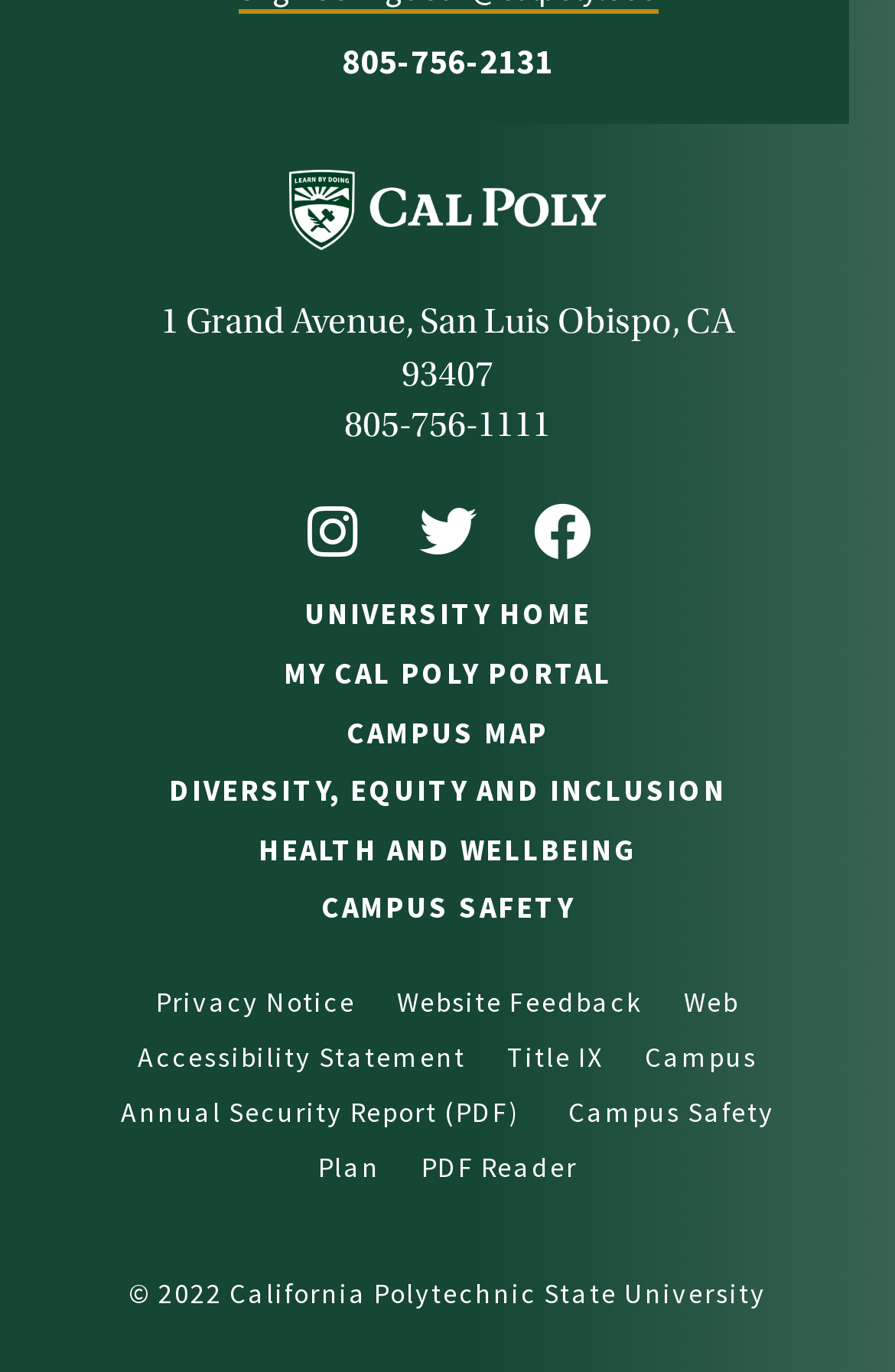Please give a succinct answer using a single word or phrase:
How many links are there in the footer section?

9